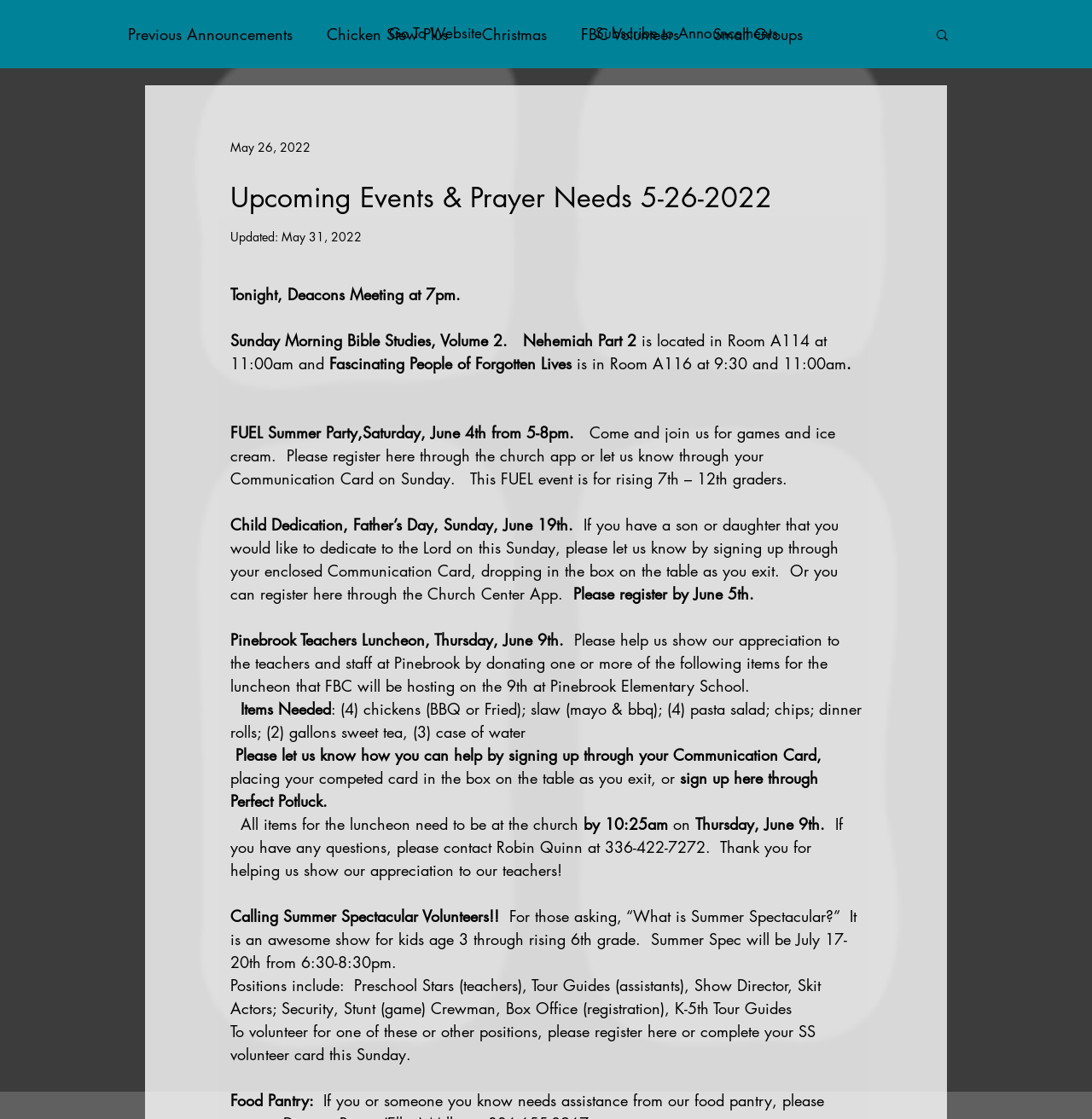Please indicate the bounding box coordinates of the element's region to be clicked to achieve the instruction: "Register for FUEL Summer Party". Provide the coordinates as four float numbers between 0 and 1, i.e., [left, top, right, bottom].

[0.353, 0.398, 0.38, 0.416]